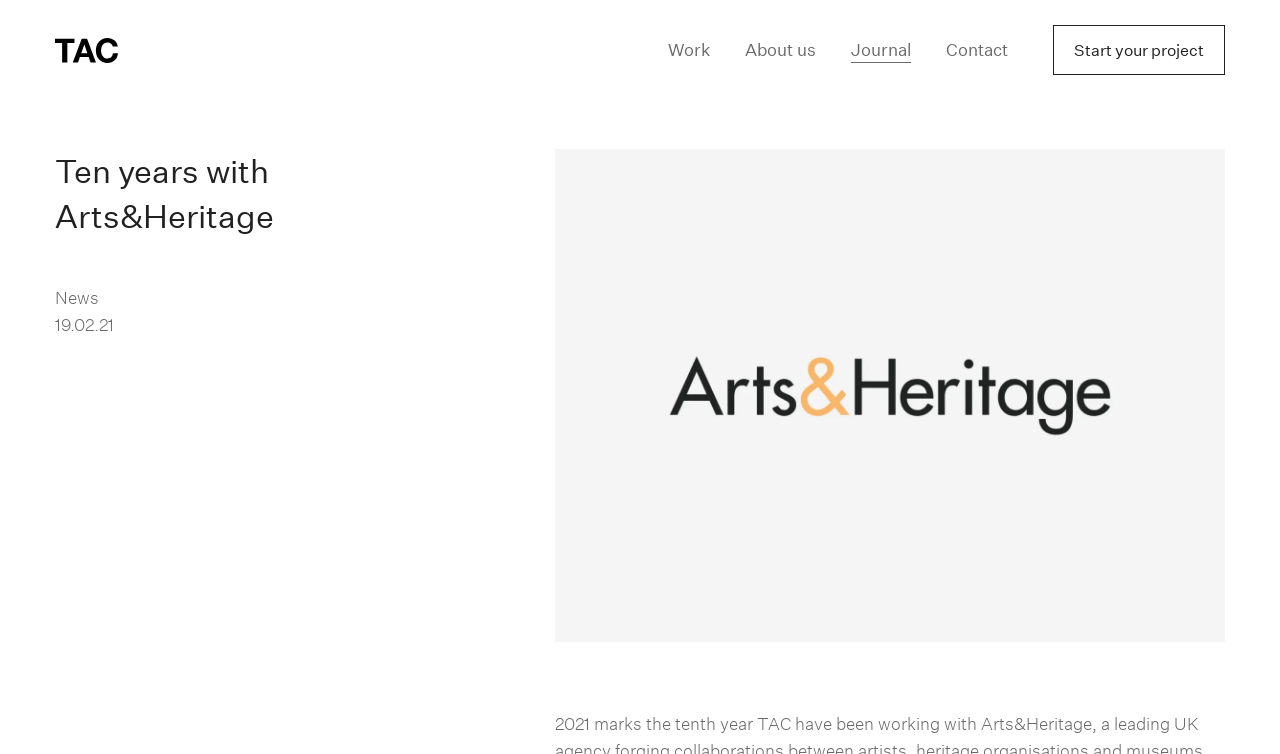Locate the bounding box coordinates of the element that needs to be clicked to carry out the instruction: "Click on the TAC Design link". The coordinates should be given as four float numbers ranging from 0 to 1, i.e., [left, top, right, bottom].

[0.043, 0.05, 0.332, 0.083]